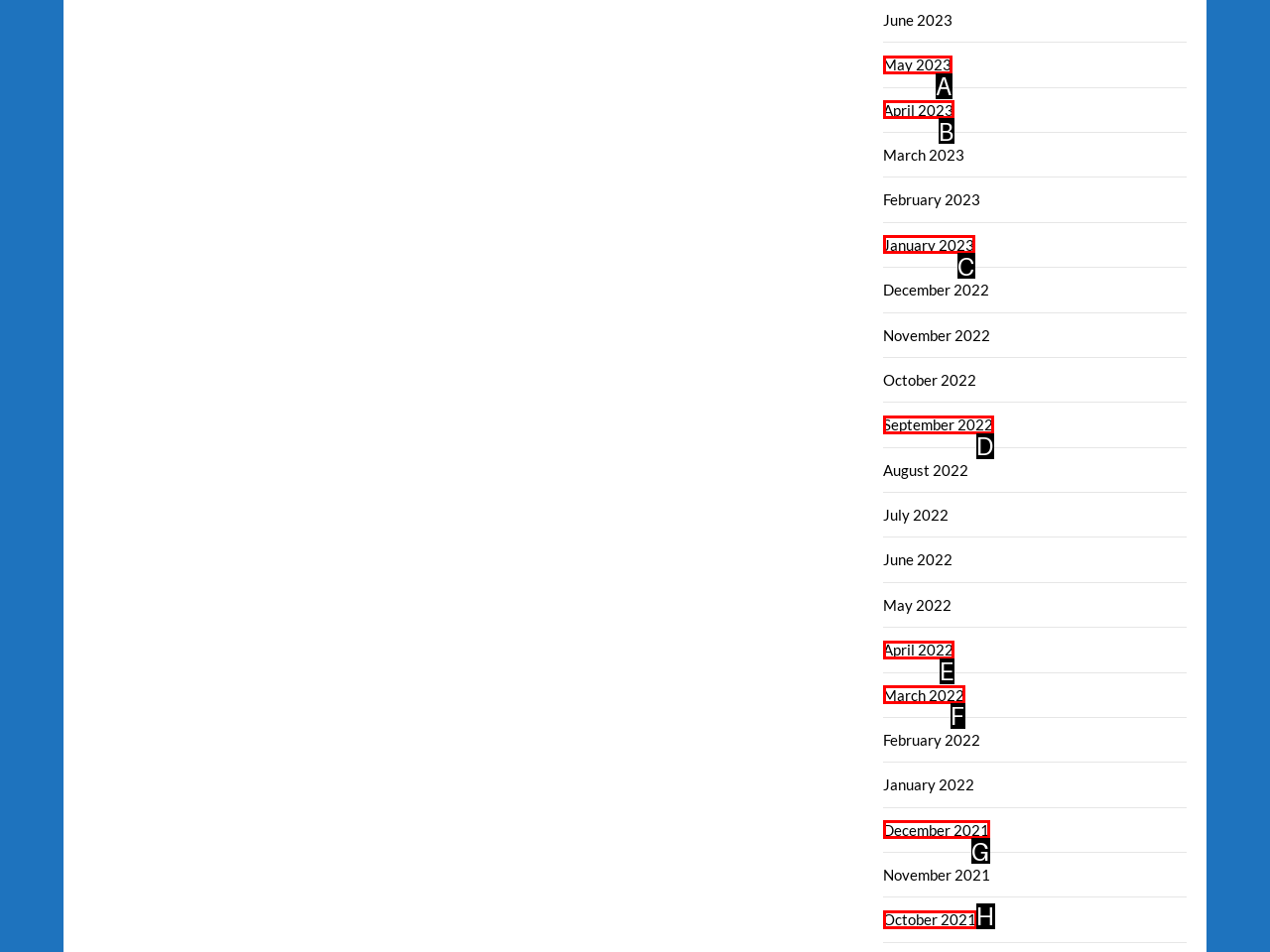Tell me which one HTML element best matches the description: October 2021 Answer with the option's letter from the given choices directly.

H